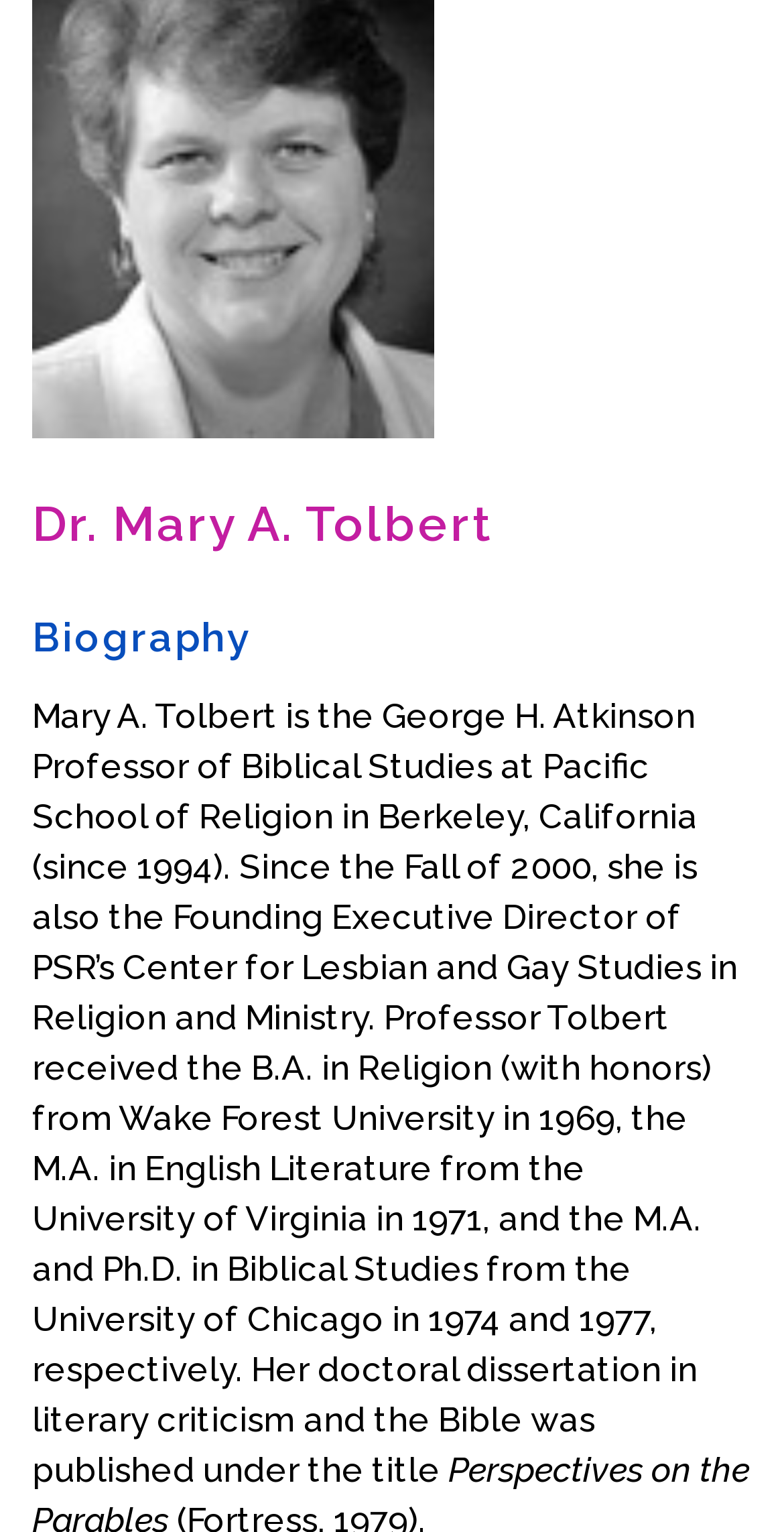Predict the bounding box of the UI element based on the description: "Get Involved". The coordinates should be four float numbers between 0 and 1, formatted as [left, top, right, bottom].

[0.0, 0.646, 0.355, 0.709]